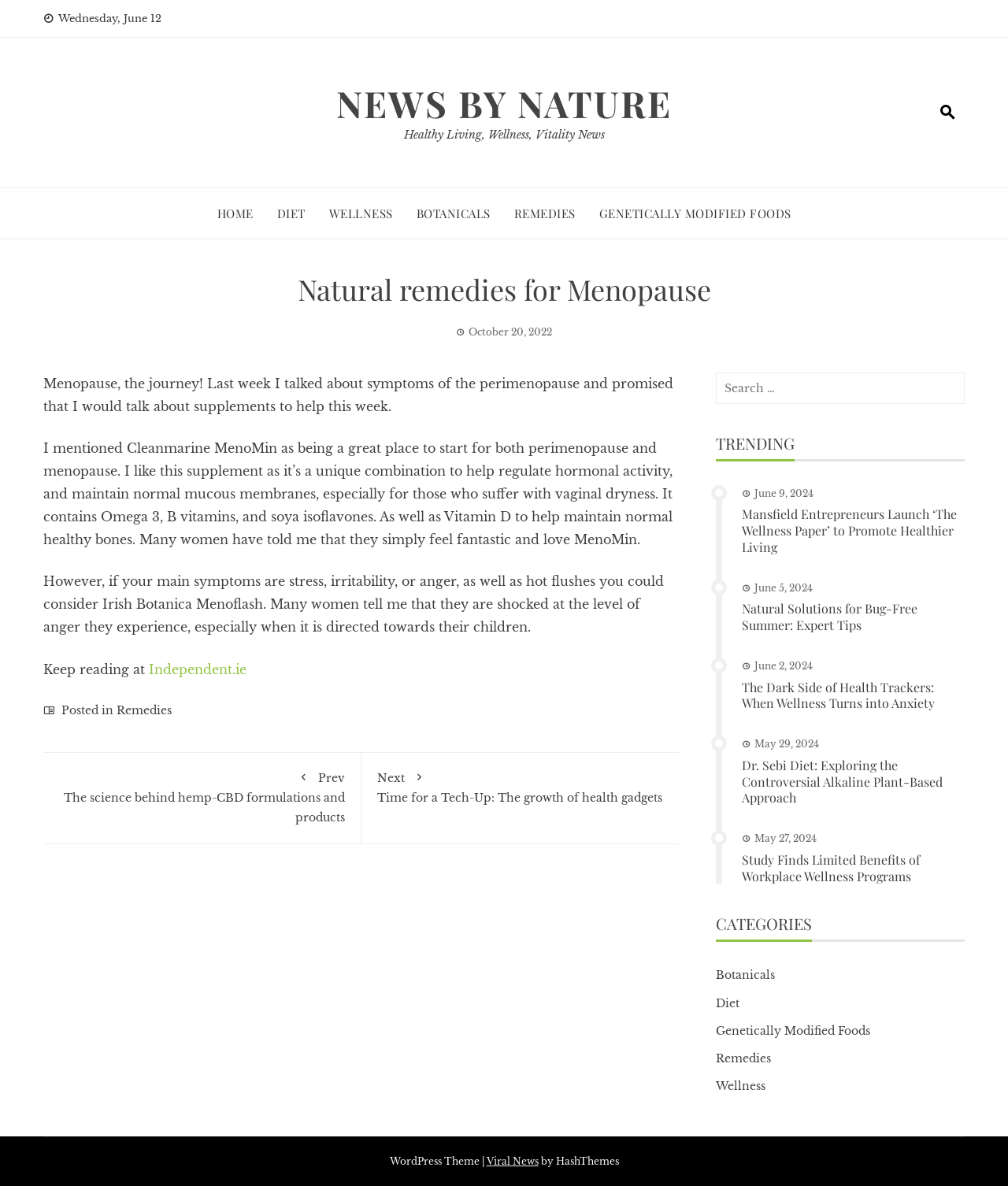Offer an in-depth caption of the entire webpage.

The webpage is about natural remedies for menopause, with a focus on wellness and healthy living. At the top, there is a date "Wednesday, June 12" and a navigation menu with links to "HOME", "DIET", "WELLNESS", "BOTANICALS", "REMEDIES", and "GENETICALLY MODIFIED FOODS". 

Below the navigation menu, there is a heading "Natural remedies for Menopause" followed by an article discussing supplements to help with menopause symptoms. The article mentions Cleanmarine MenoMin and Irish Botanica Menoflash as potential solutions. 

To the right of the article, there is a search bar with a label "Search for:". Below the search bar, there is a section titled "TRENDING" with several news articles related to wellness and healthy living, including "Mansfield Entrepreneurs Launch ‘The Wellness Paper’ to Promote Healthier Living", "Natural Solutions for Bug-Free Summer: Expert Tips", and "The Dark Side of Health Trackers: When Wellness Turns into Anxiety". Each article has a timestamp and a link to read more.

Further down the page, there is a section titled "CATEGORIES" with links to various categories such as "Botanicals", "Diet", "Genetically Modified Foods", "Remedies", and "Wellness". 

At the very bottom of the page, there is a footer section with a copyright notice and links to "WordPress Theme" and "Viral News".